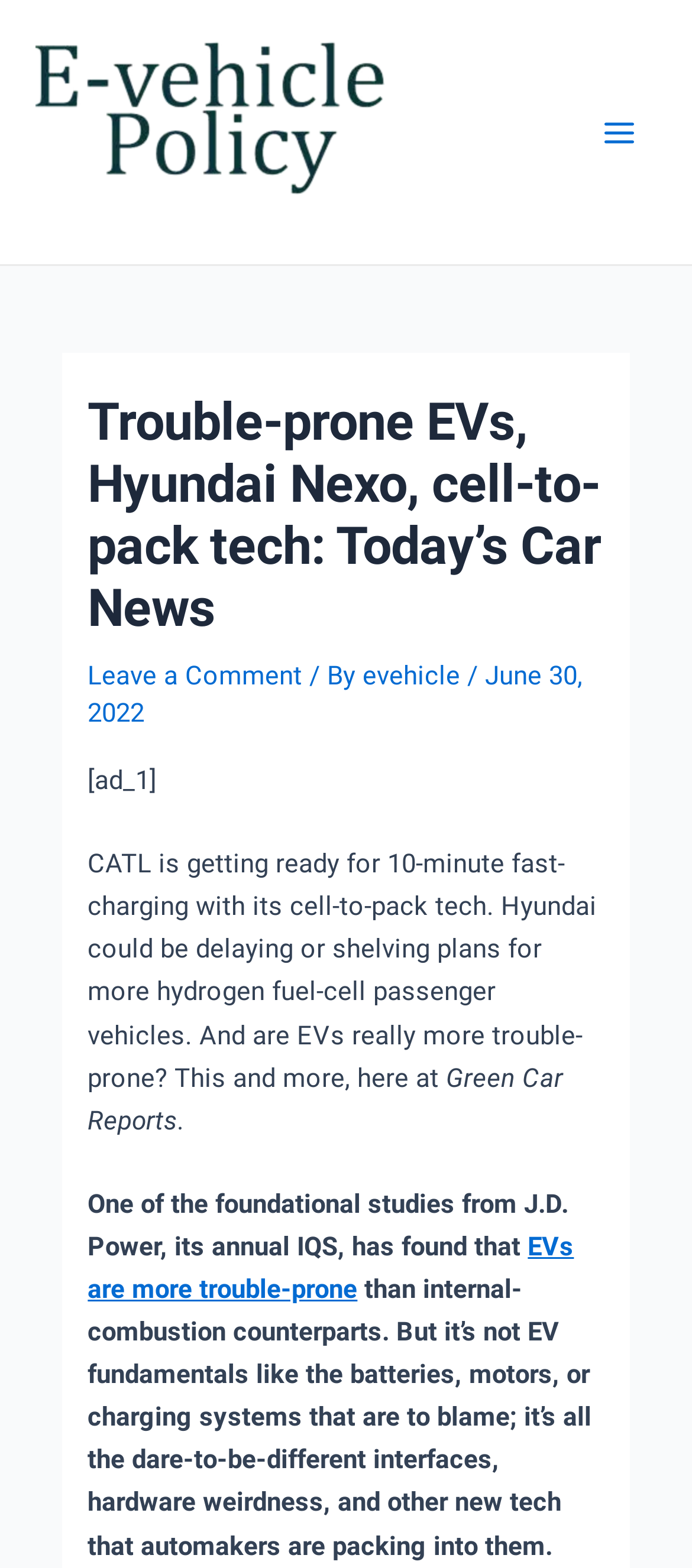Given the content of the image, can you provide a detailed answer to the question?
What is the topic of the article?

The topic of the article can be inferred by reading the introductory paragraph, which mentions CATL's cell-to-pack tech and Hyundai's plans for hydrogen fuel-cell passenger vehicles, as well as the trouble-prone nature of EVs.